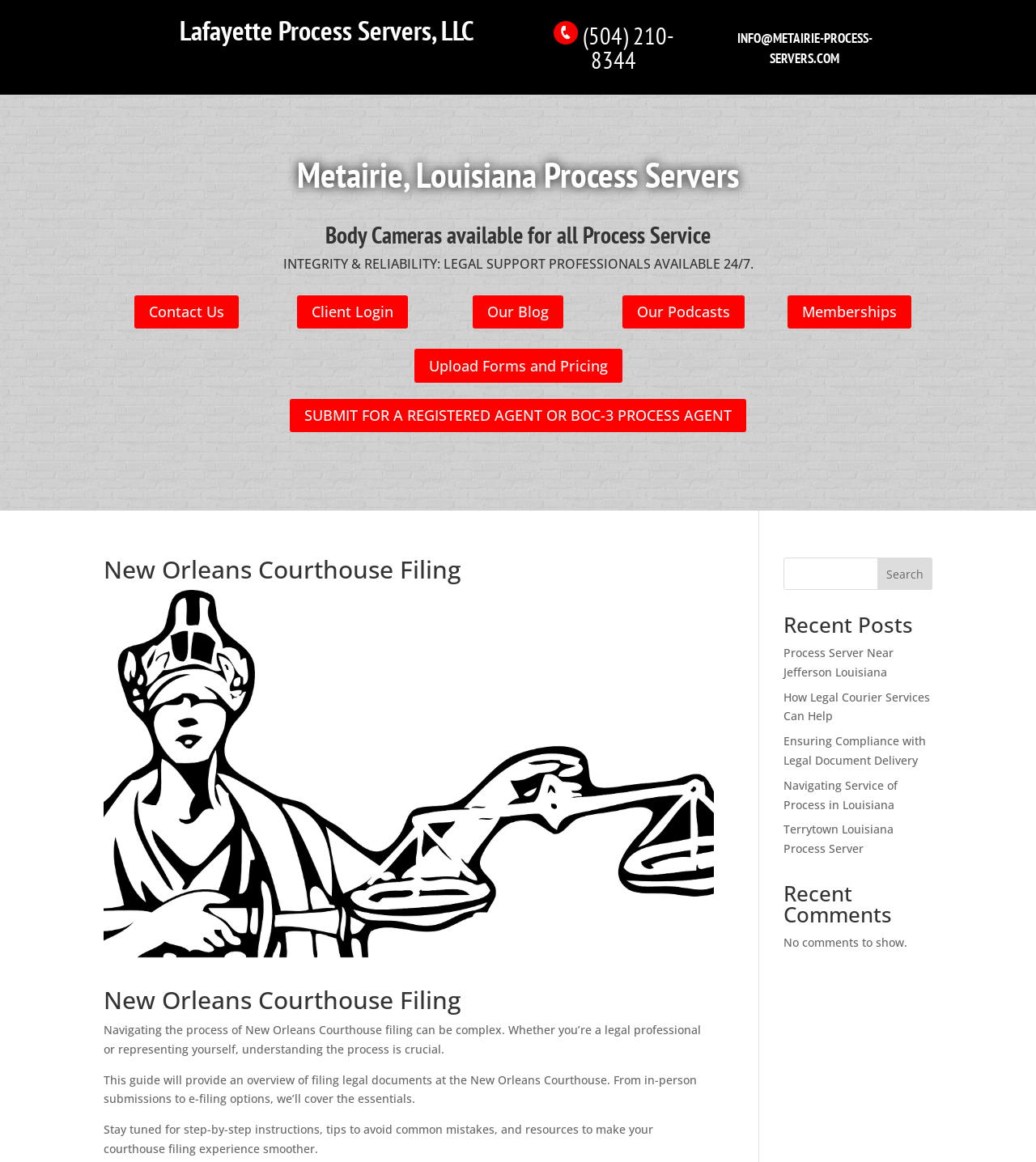Can you find the bounding box coordinates for the element to click on to achieve the instruction: "Click the 'Contact Us' link"?

[0.13, 0.254, 0.23, 0.283]